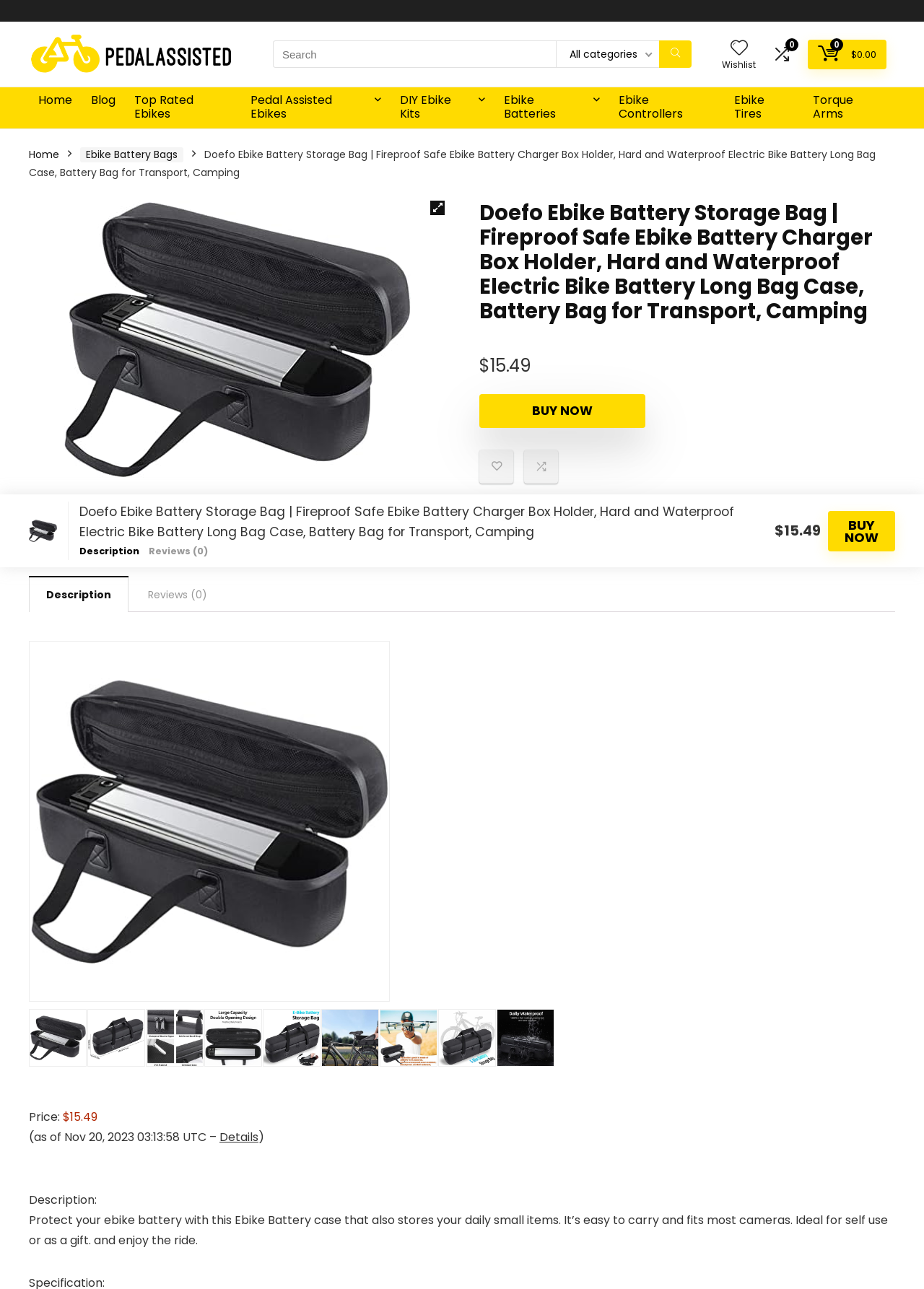Using the details in the image, give a detailed response to the question below:
What is the price of this ebike battery bag?

The price of the ebike battery bag can be found in the description tab, where it is listed as '$15.49' next to the 'Price:' label.